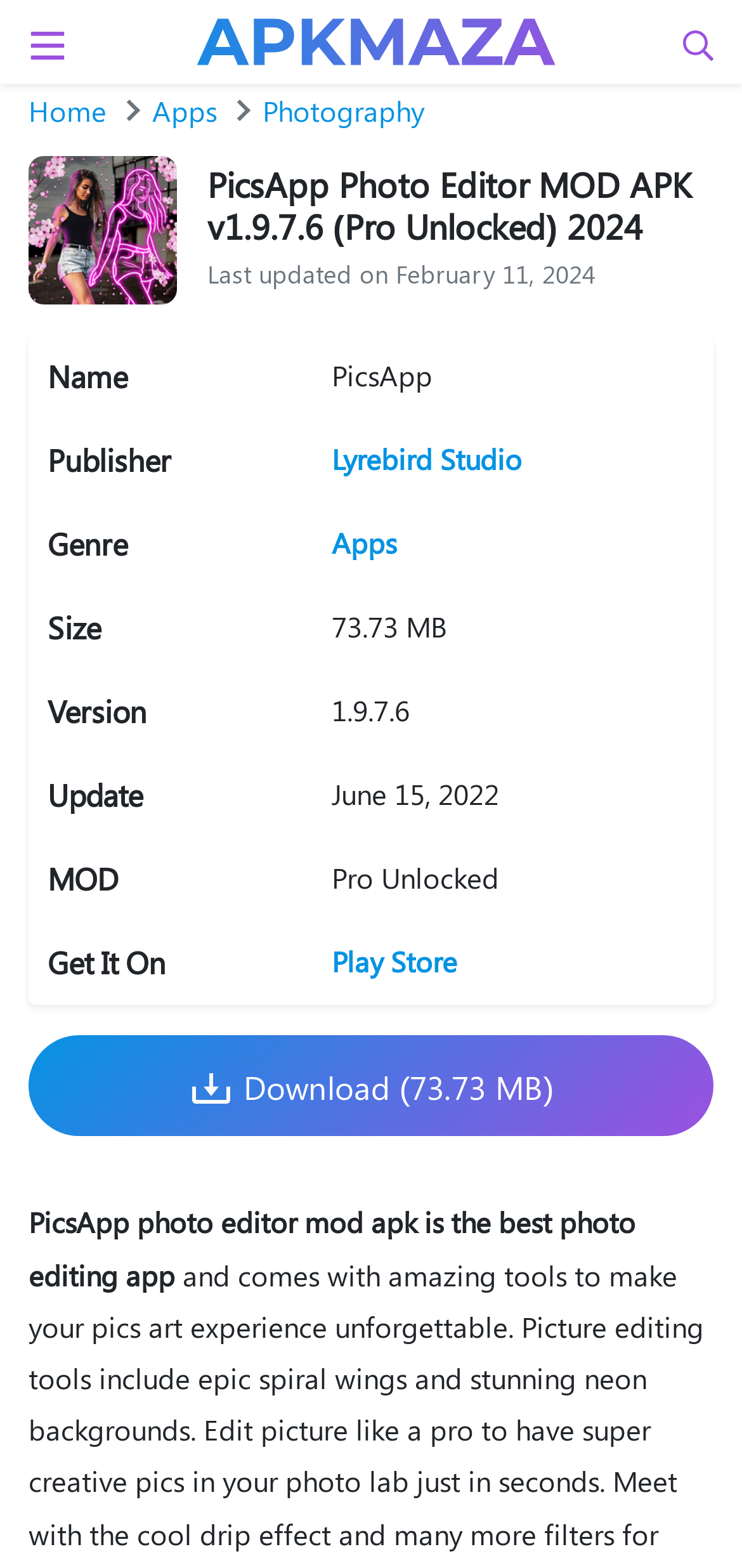Please identify the bounding box coordinates of the region to click in order to complete the task: "Open Search". The coordinates must be four float numbers between 0 and 1, specified as [left, top, right, bottom].

[0.921, 0.013, 0.962, 0.04]